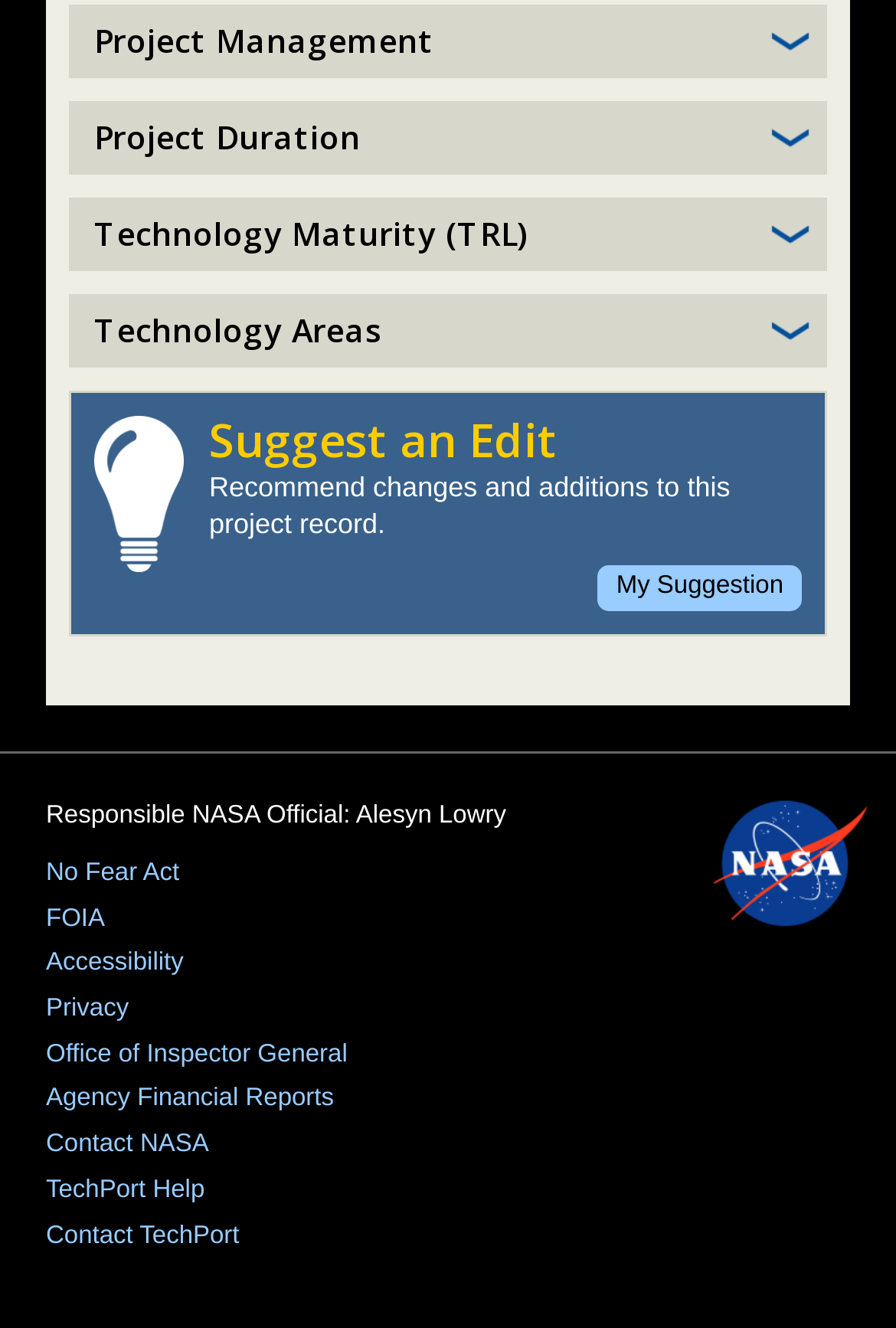Identify the bounding box coordinates of the clickable region necessary to fulfill the following instruction: "Get help on TechPort". The bounding box coordinates should be four float numbers between 0 and 1, i.e., [left, top, right, bottom].

[0.051, 0.884, 0.949, 0.909]